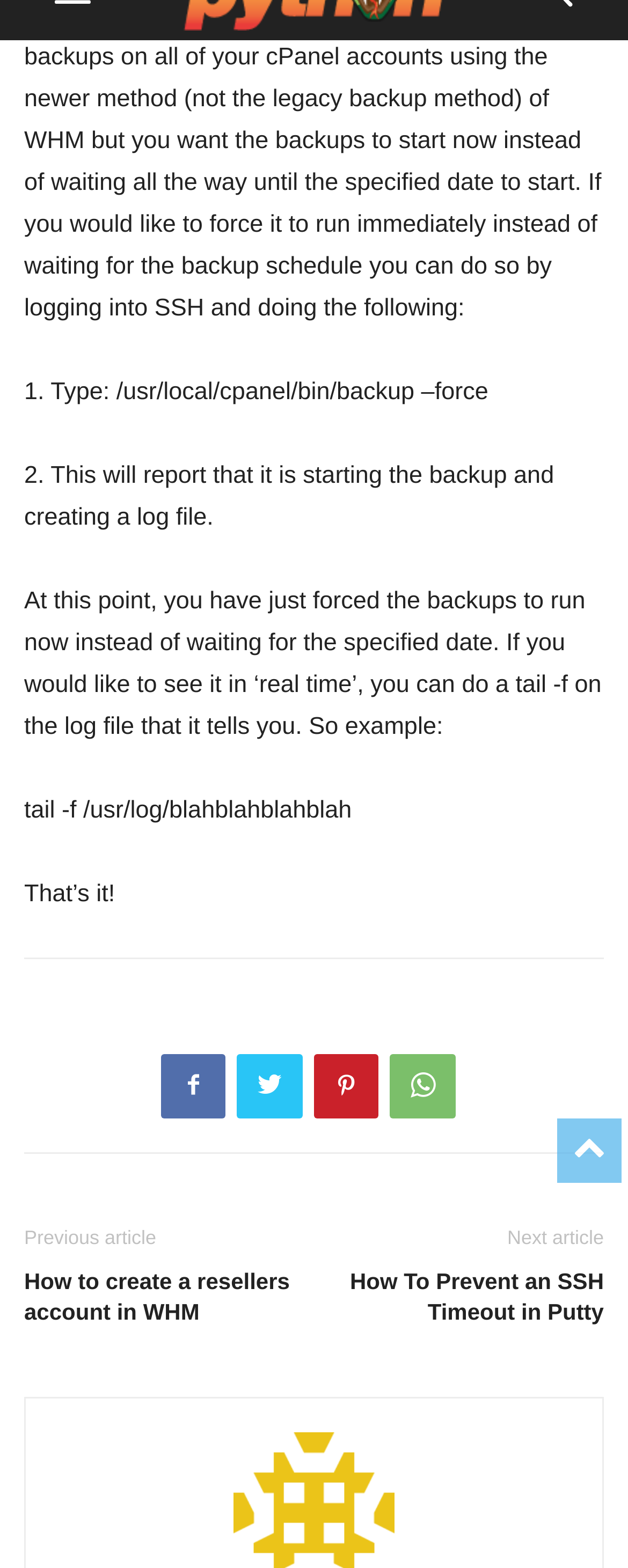Find the bounding box coordinates of the clickable area that will achieve the following instruction: "View posts published on May 1, 2024".

None